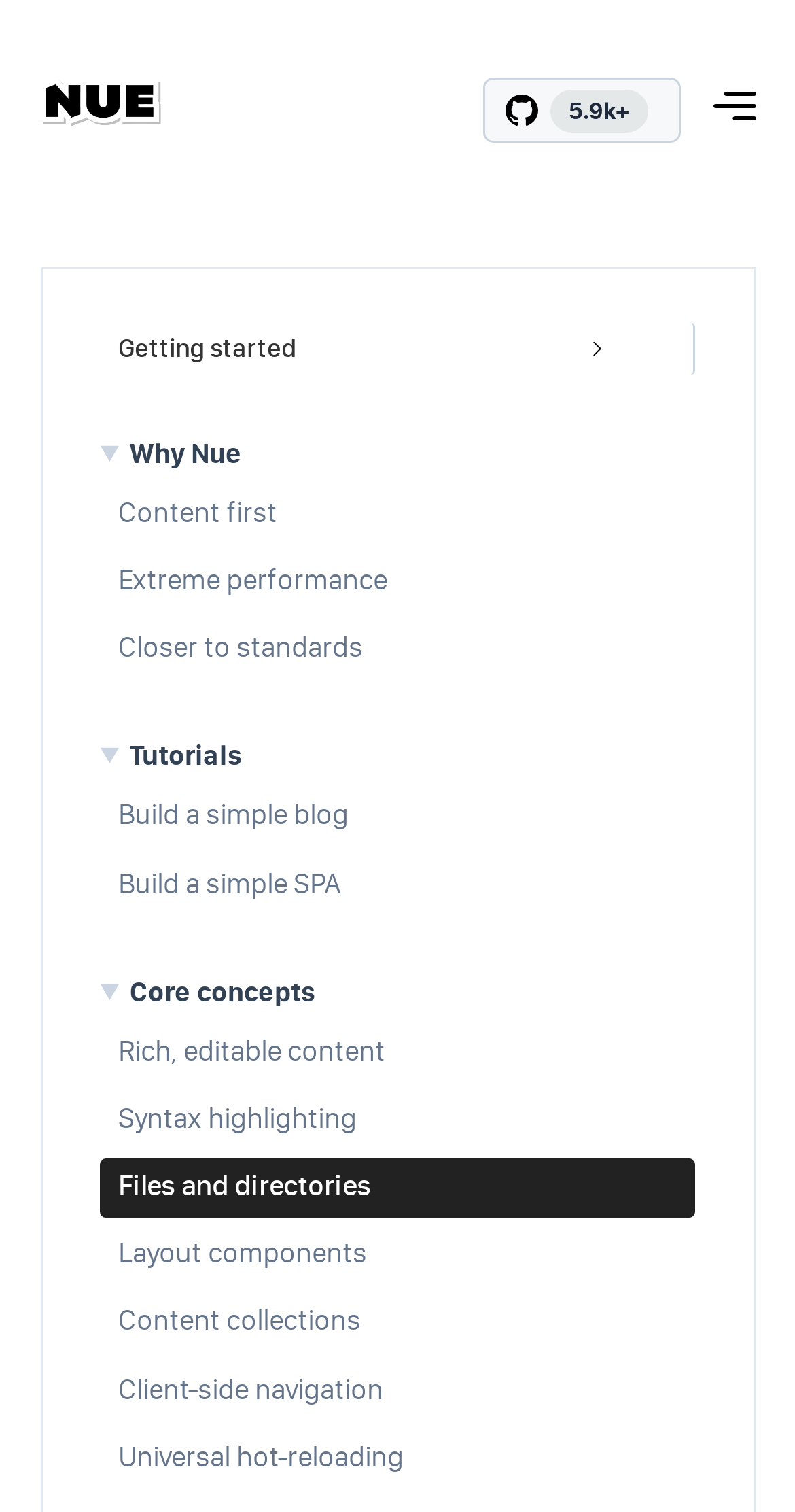Give a short answer to this question using one word or a phrase:
How many sections are there in the webpage?

3